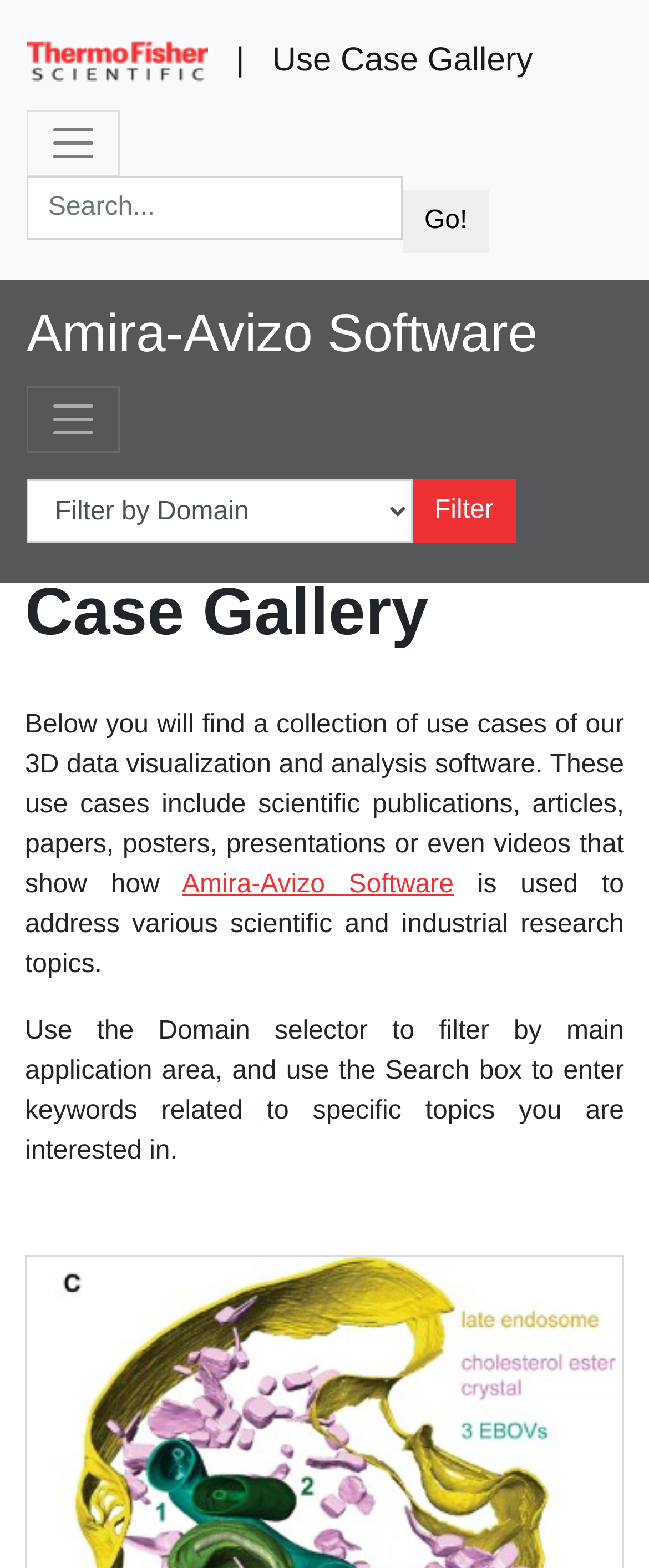Find the bounding box coordinates for the HTML element specified by: "| Use Case Gallery".

[0.041, 0.008, 0.85, 0.07]